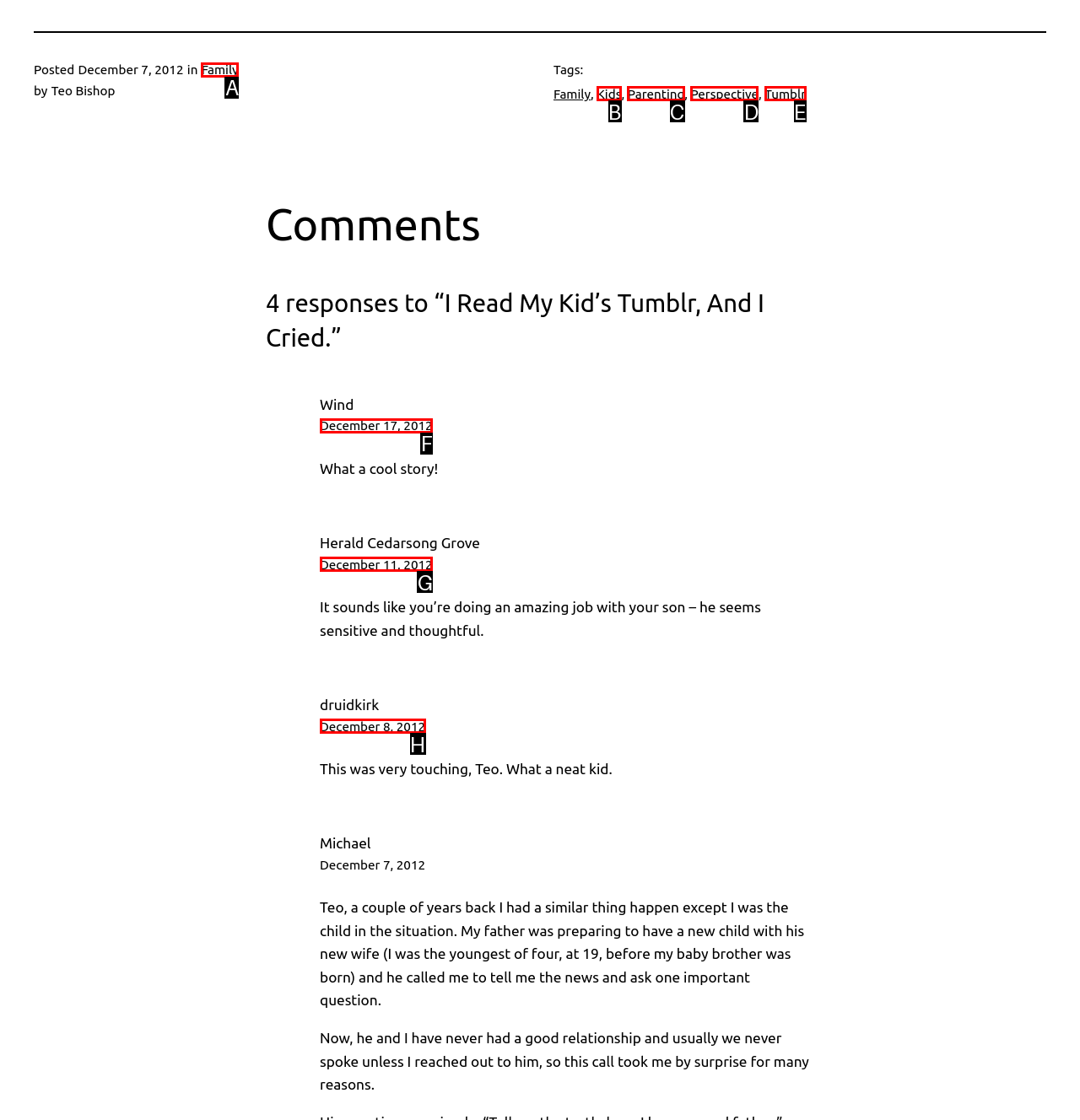What letter corresponds to the UI element described here: Projects
Reply with the letter from the options provided.

None